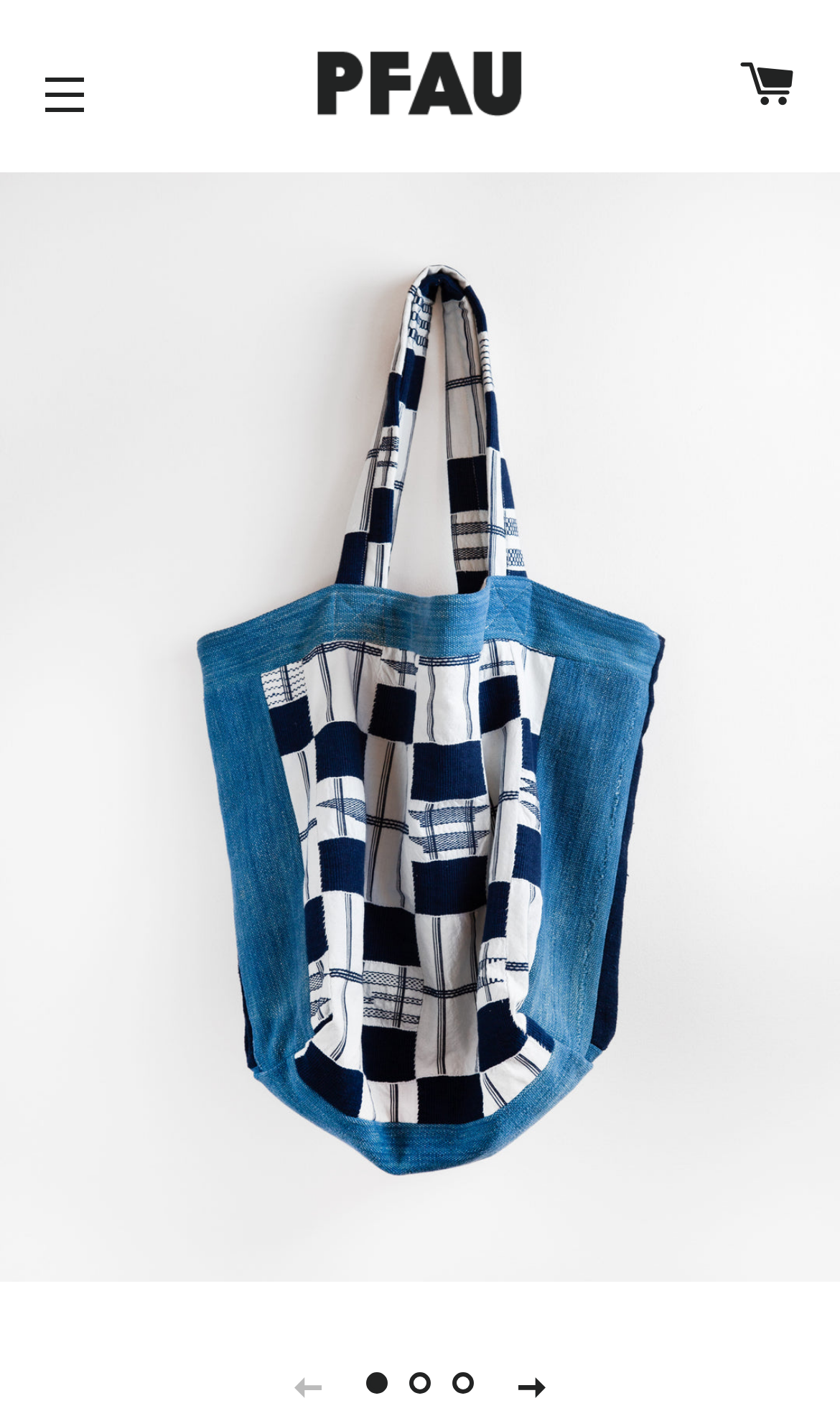Provide your answer in one word or a succinct phrase for the question: 
What is the brand name of the website?

PFAU